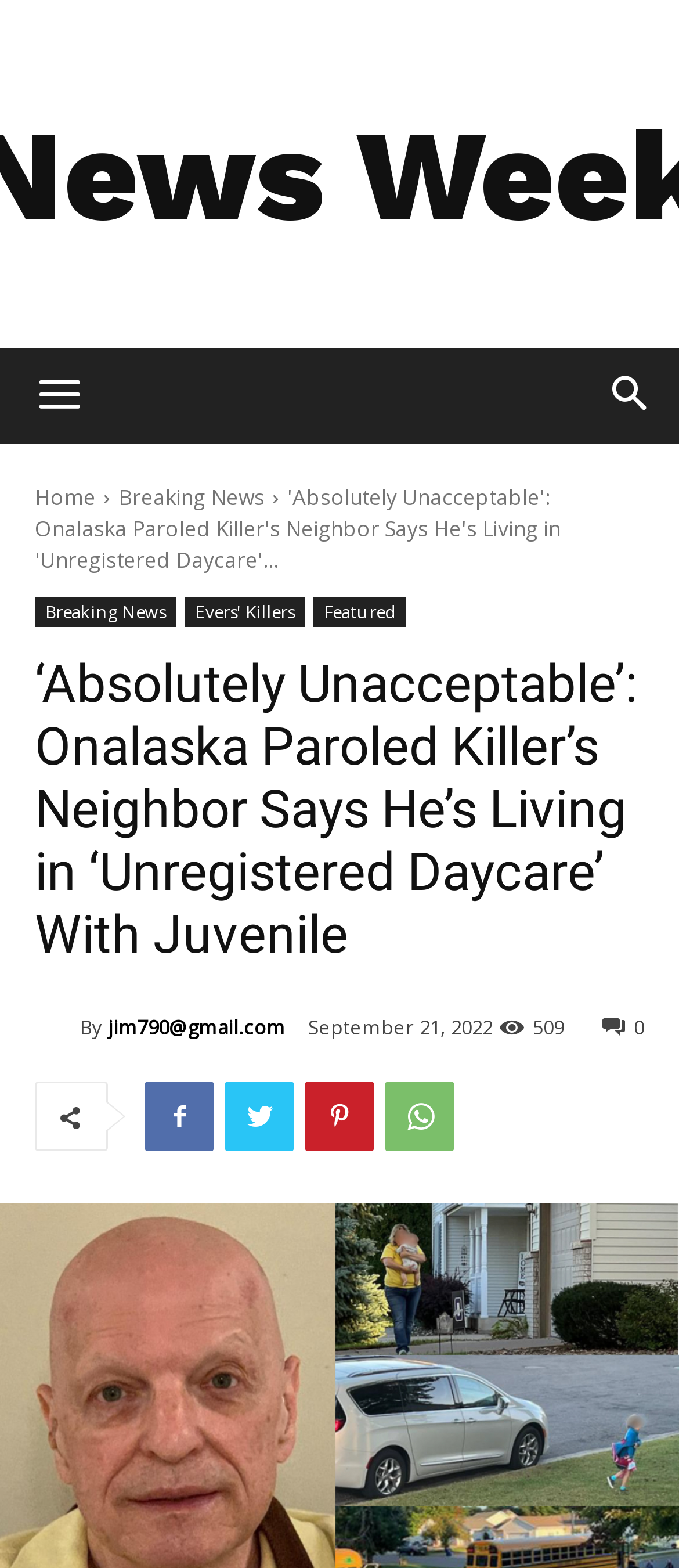Kindly provide the bounding box coordinates of the section you need to click on to fulfill the given instruction: "Go to the 'Home' page".

[0.051, 0.308, 0.141, 0.327]